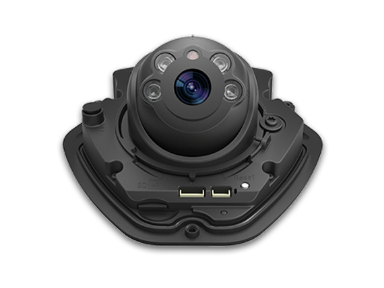What is the purpose of the multiple connection ports on the camera?
Refer to the image and give a detailed answer to the question.

The caption notes that the multiple connection ports are visible, suggesting versatility in installation options, including direct integration with other security systems for comprehensive monitoring, allowing for flexible and customized setup.